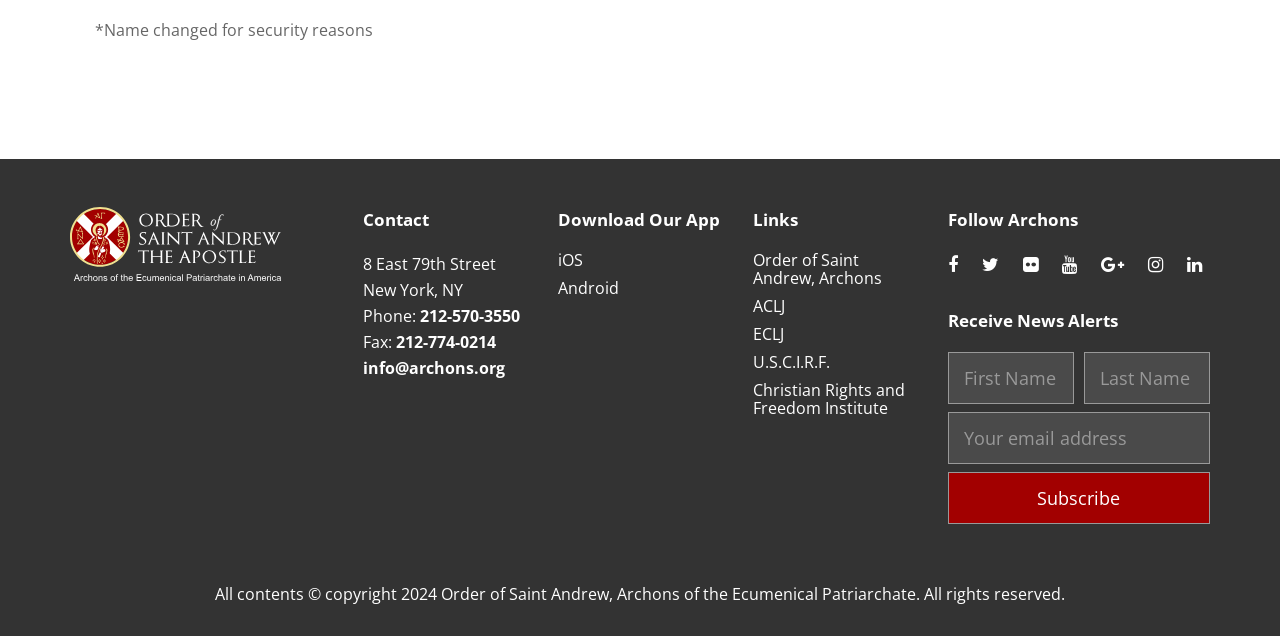Kindly determine the bounding box coordinates for the area that needs to be clicked to execute this instruction: "Download the iOS app".

[0.436, 0.391, 0.455, 0.426]